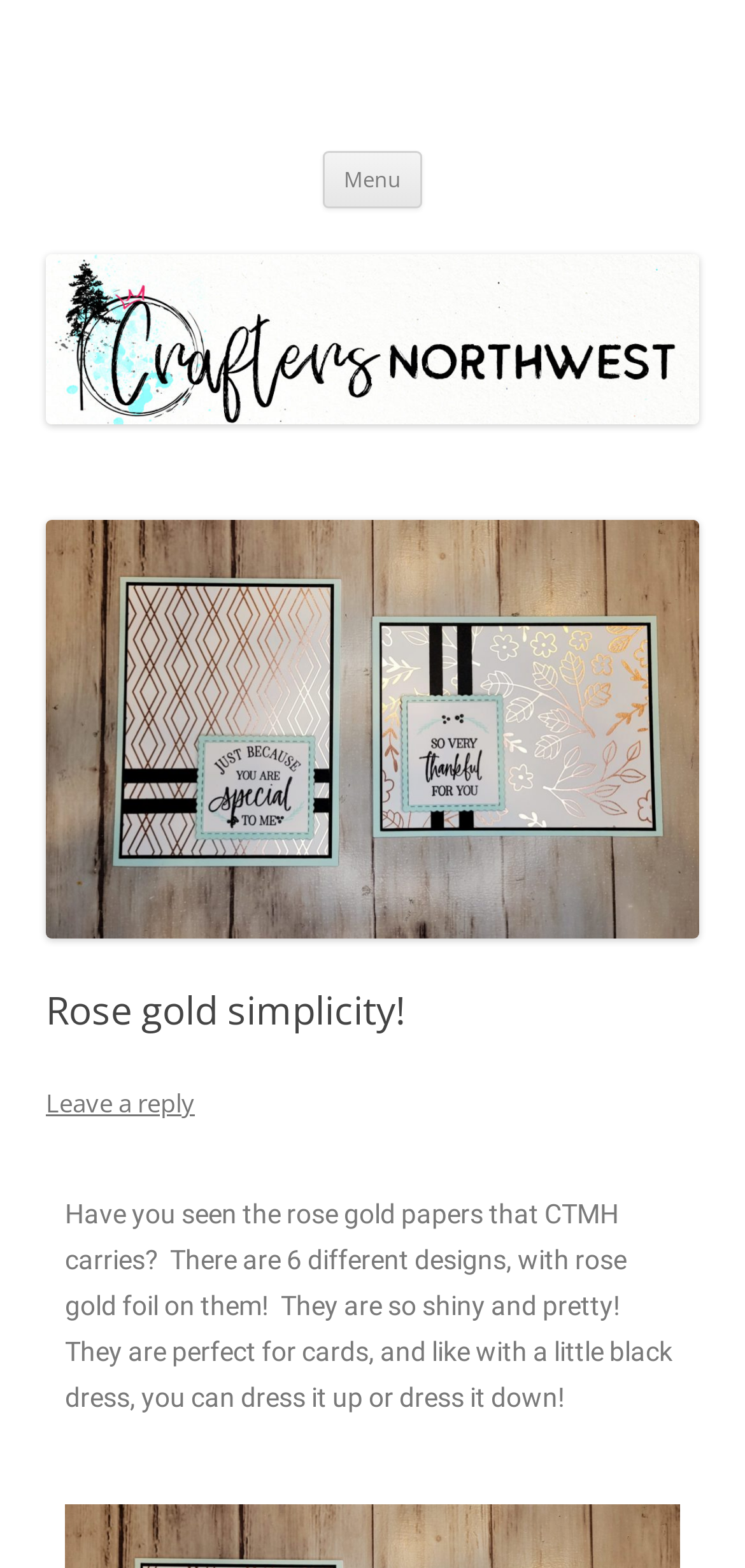Find and provide the bounding box coordinates for the UI element described with: "alt="52 Risks"".

None